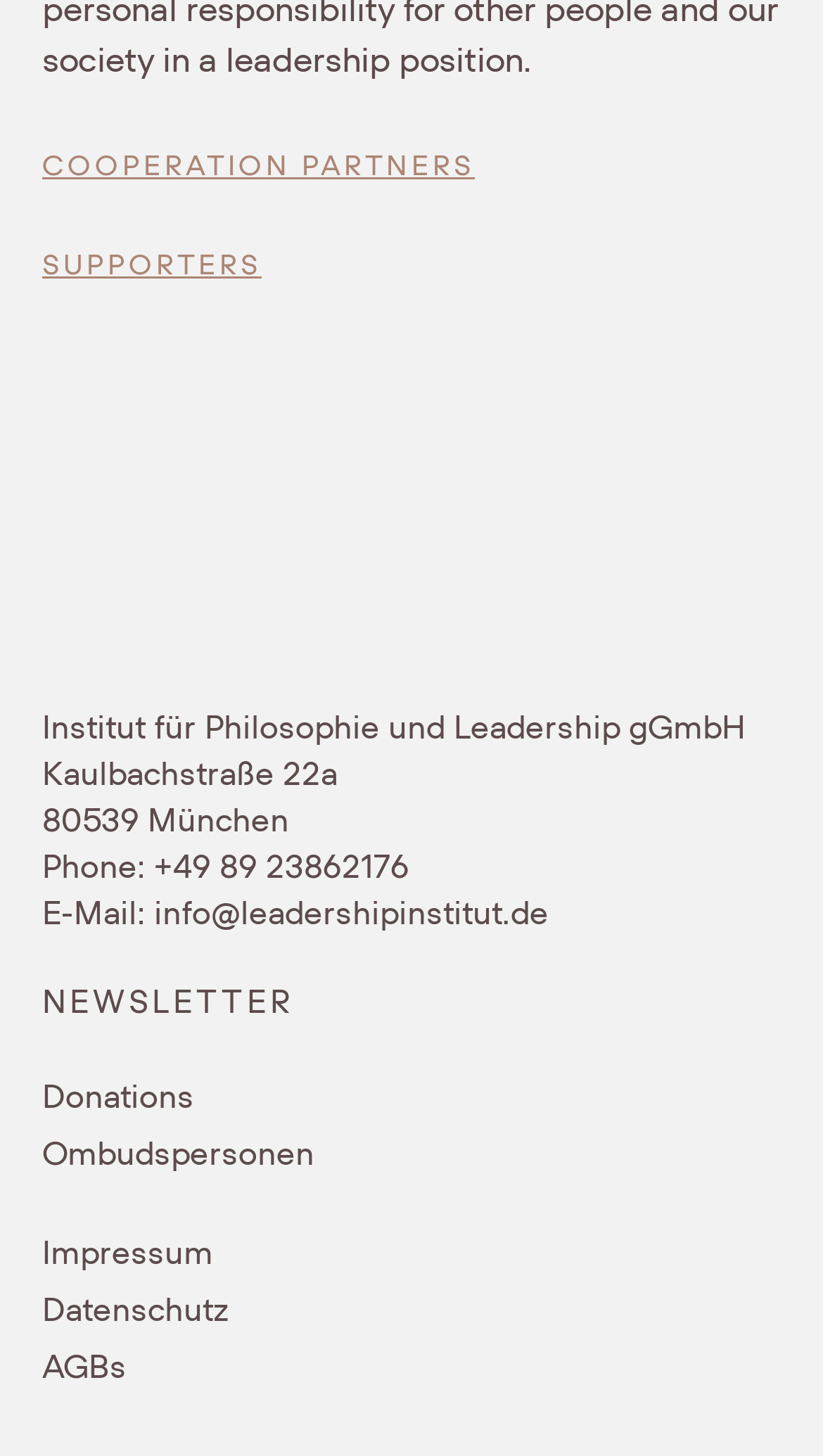Please mark the clickable region by giving the bounding box coordinates needed to complete this instruction: "Subscribe to newsletter".

[0.051, 0.675, 0.949, 0.711]